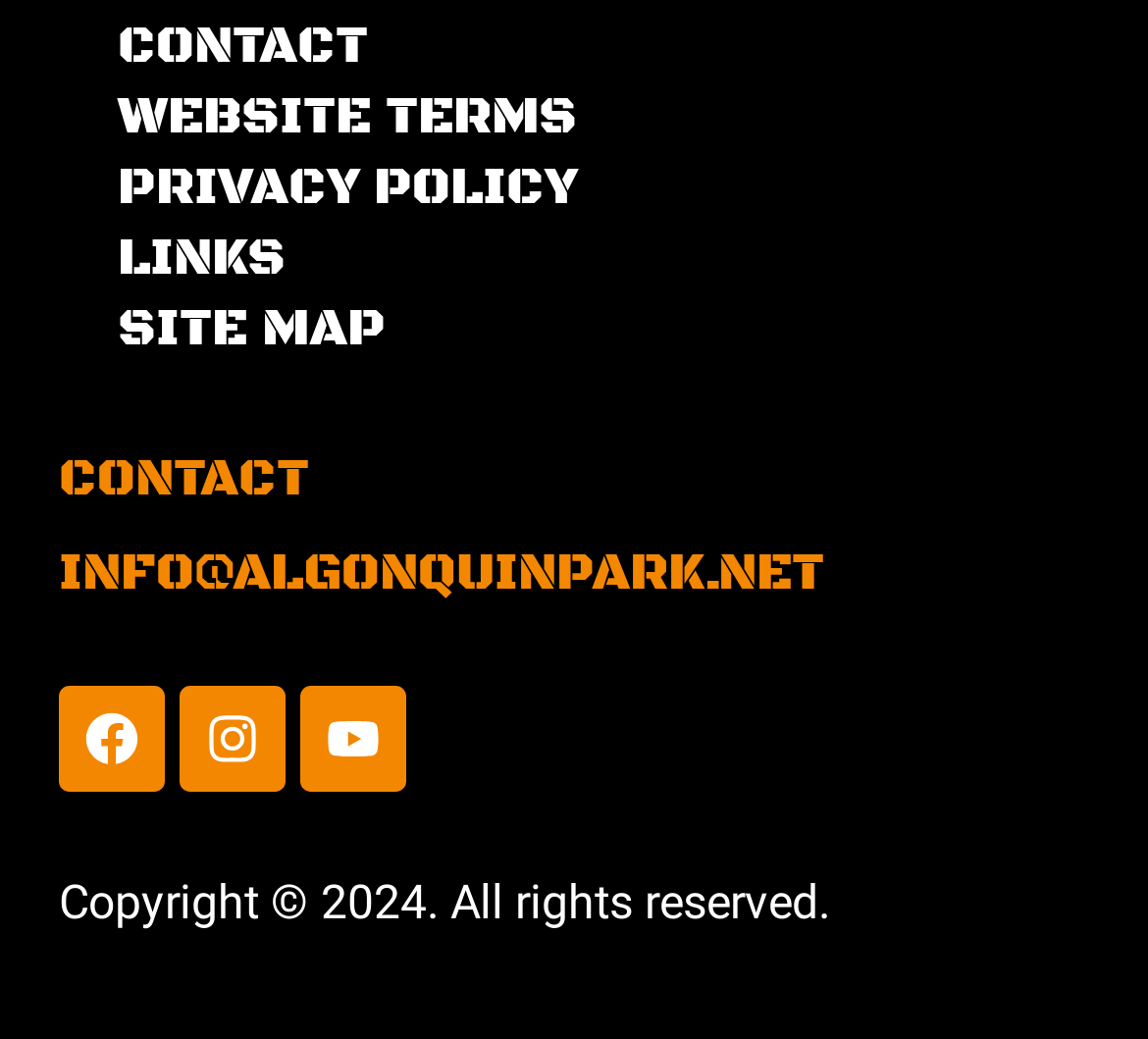Determine the bounding box coordinates for the UI element described. Format the coordinates as (top-left x, top-left y, bottom-right x, bottom-right y) and ensure all values are between 0 and 1. Element description: Privacy Policy

[0.051, 0.146, 0.949, 0.214]